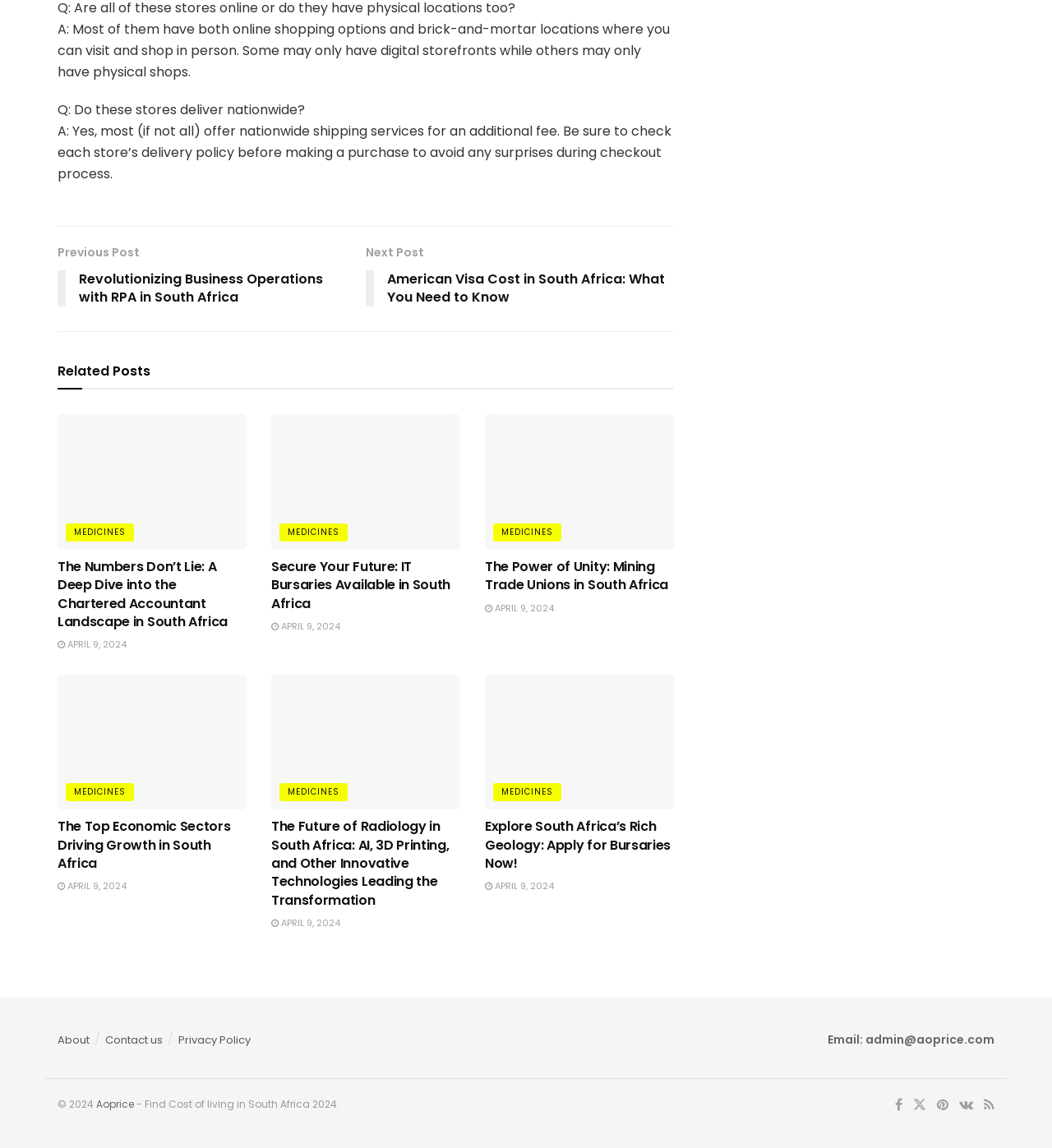What is the topic of the first related post?
Please elaborate on the answer to the question with detailed information.

I looked at the first article element under the 'Related Posts' heading and found the link with the text 'The Numbers Don't Lie: Just How Many Chartered Accountants in South Africa?' which indicates the topic of the first related post.